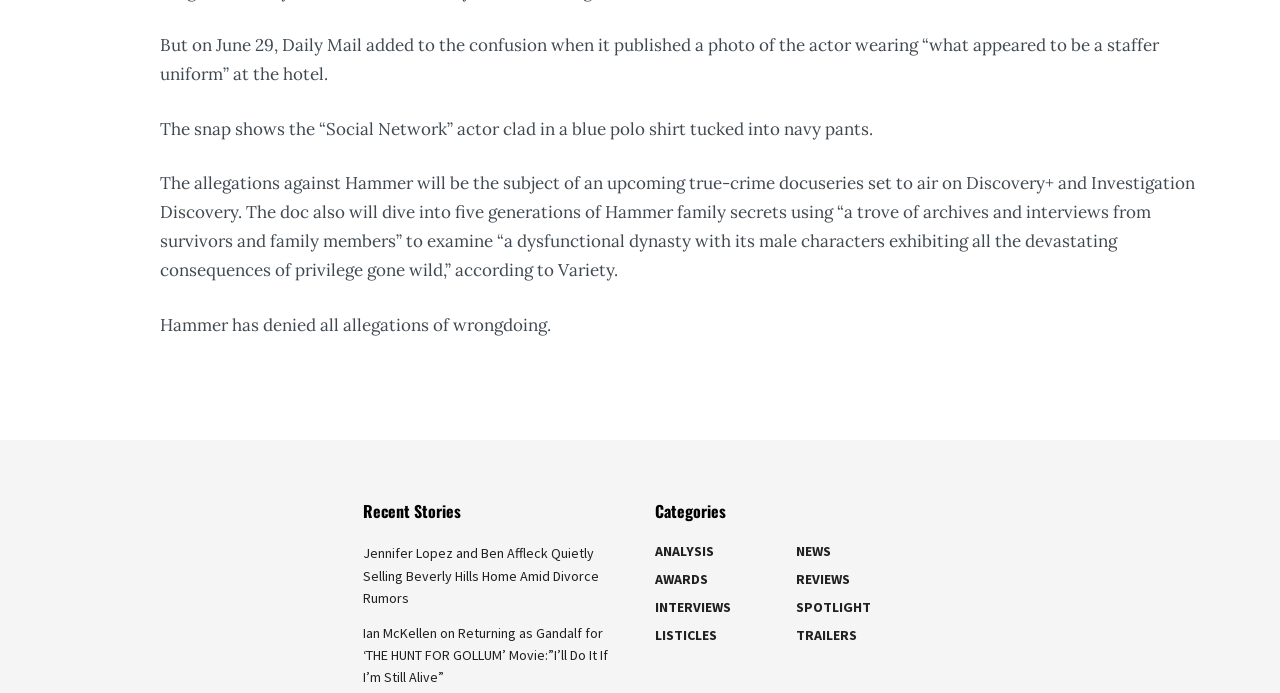Please reply with a single word or brief phrase to the question: 
What type of content is listed under 'Recent Stories'?

News articles